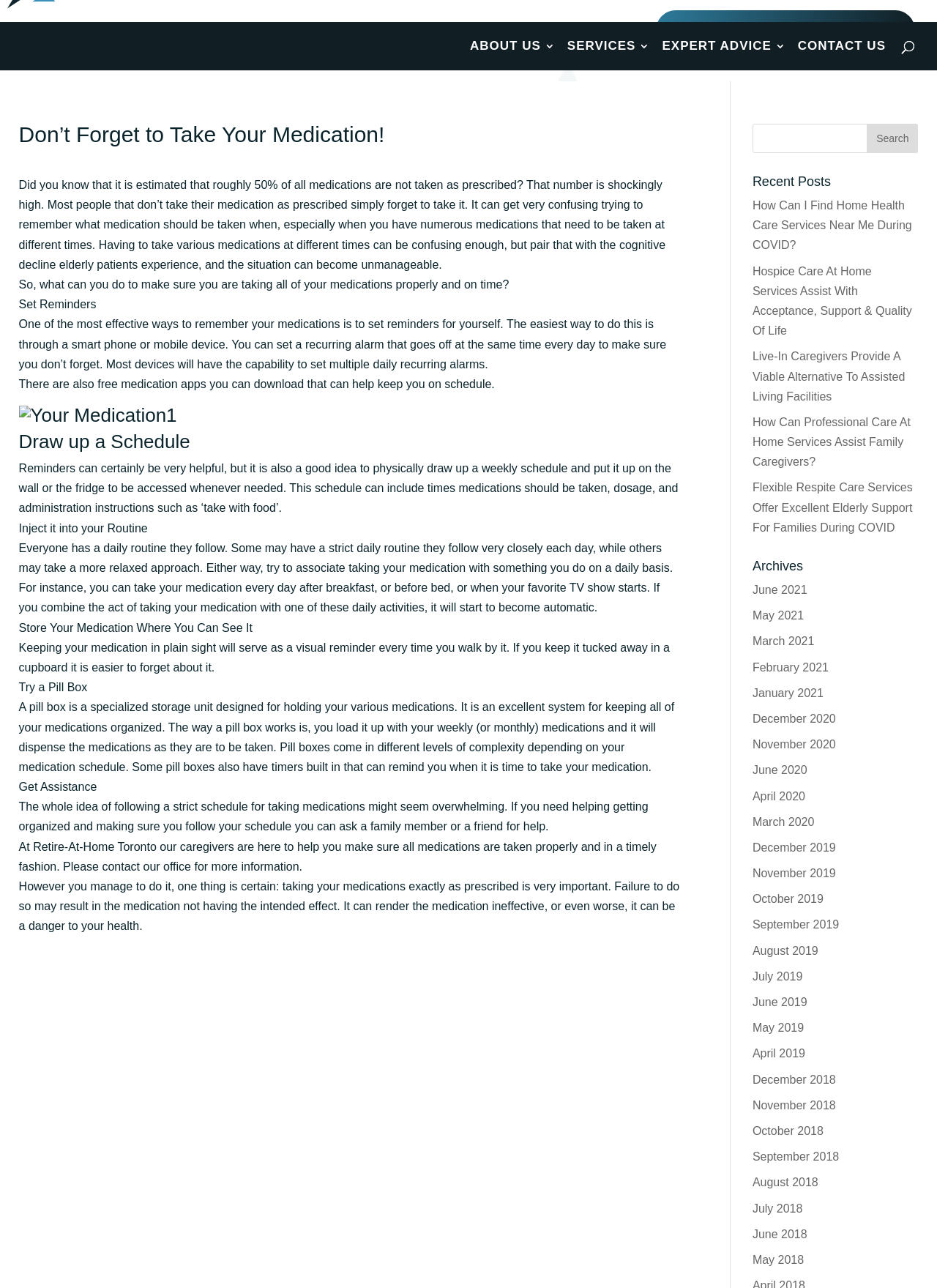Give a concise answer using only one word or phrase for this question:
What is the purpose of a pill box?

To keep medications organized